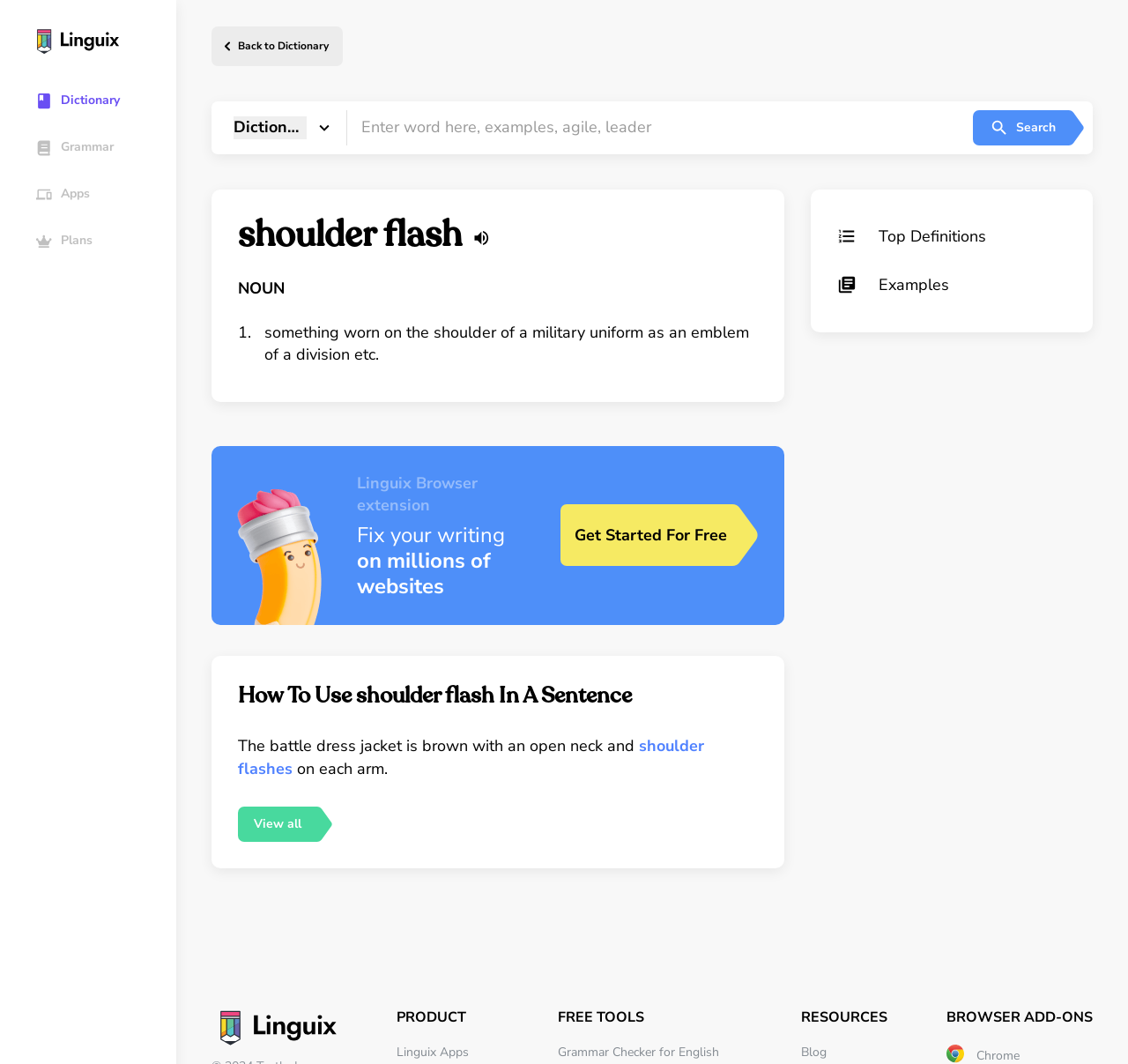Please specify the bounding box coordinates of the clickable region necessary for completing the following instruction: "Listen to the pronunciation of a word". The coordinates must consist of four float numbers between 0 and 1, i.e., [left, top, right, bottom].

[0.418, 0.215, 0.435, 0.233]